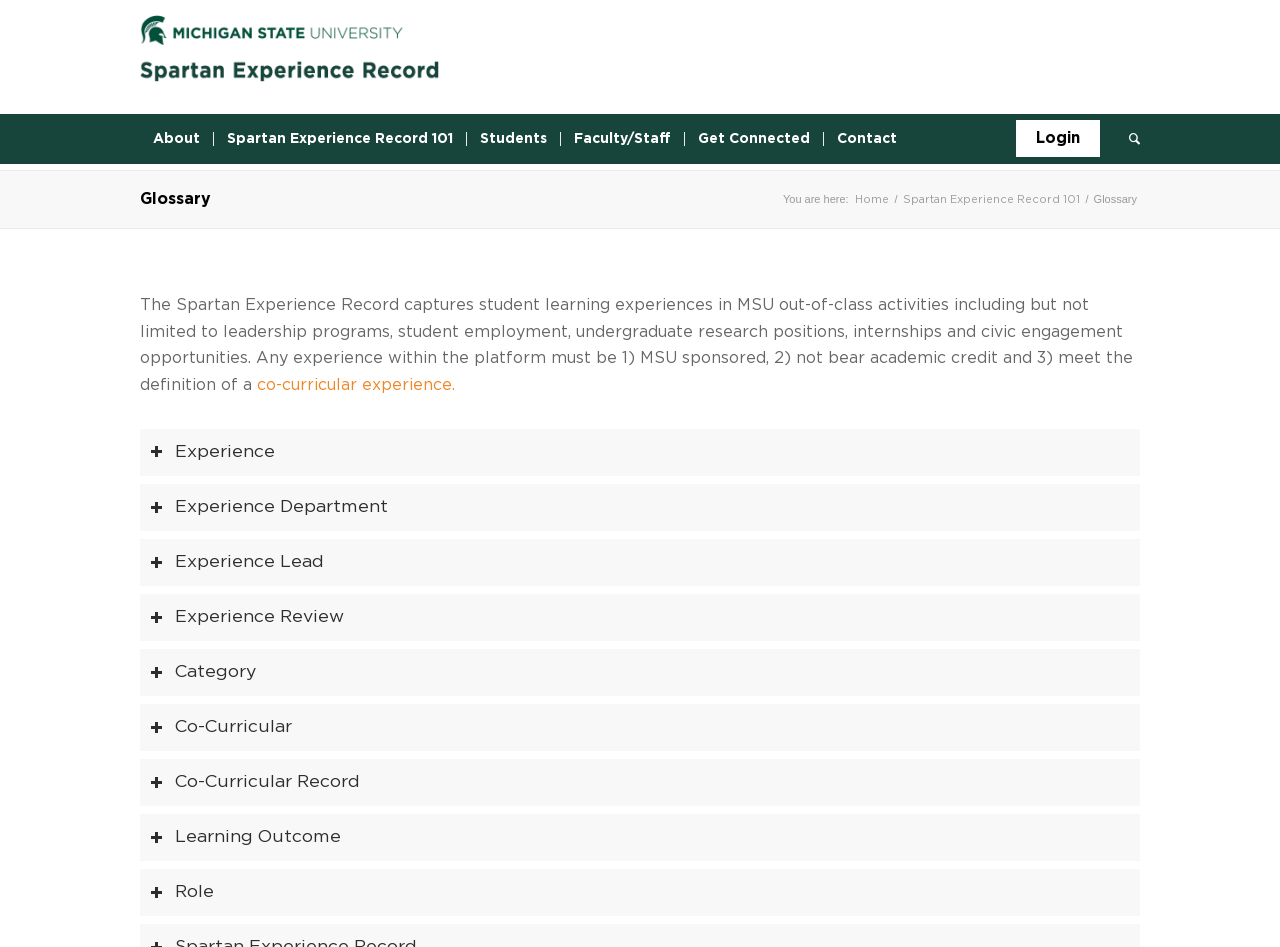Describe all the significant parts and information present on the webpage.

The webpage is titled "Glossary – Spartan Experience Record" and has a prominent header section at the top with a login link and a menu bar with several options, including "About", "Spartan Experience Record 101", "Students", "Faculty/Staff", "Get Connected", "Contact", and "Search". 

Below the header section, there is a main content area with a heading "Glossary" and a brief description of the Spartan Experience Record, which captures student learning experiences in MSU out-of-class activities. The description is followed by a series of tabs, nine in total, labeled "Experience", "Experience Department", "Experience Lead", "Experience Review", "Category", "Co-Curricular", "Co-Curricular Record", "Learning Outcome", and "Role". 

To the top left of the main content area, there is a breadcrumb navigation section with links to "Home", "Spartan Experience Record 101", and "Glossary". The webpage has a clean and organized layout, making it easy to navigate and find relevant information.